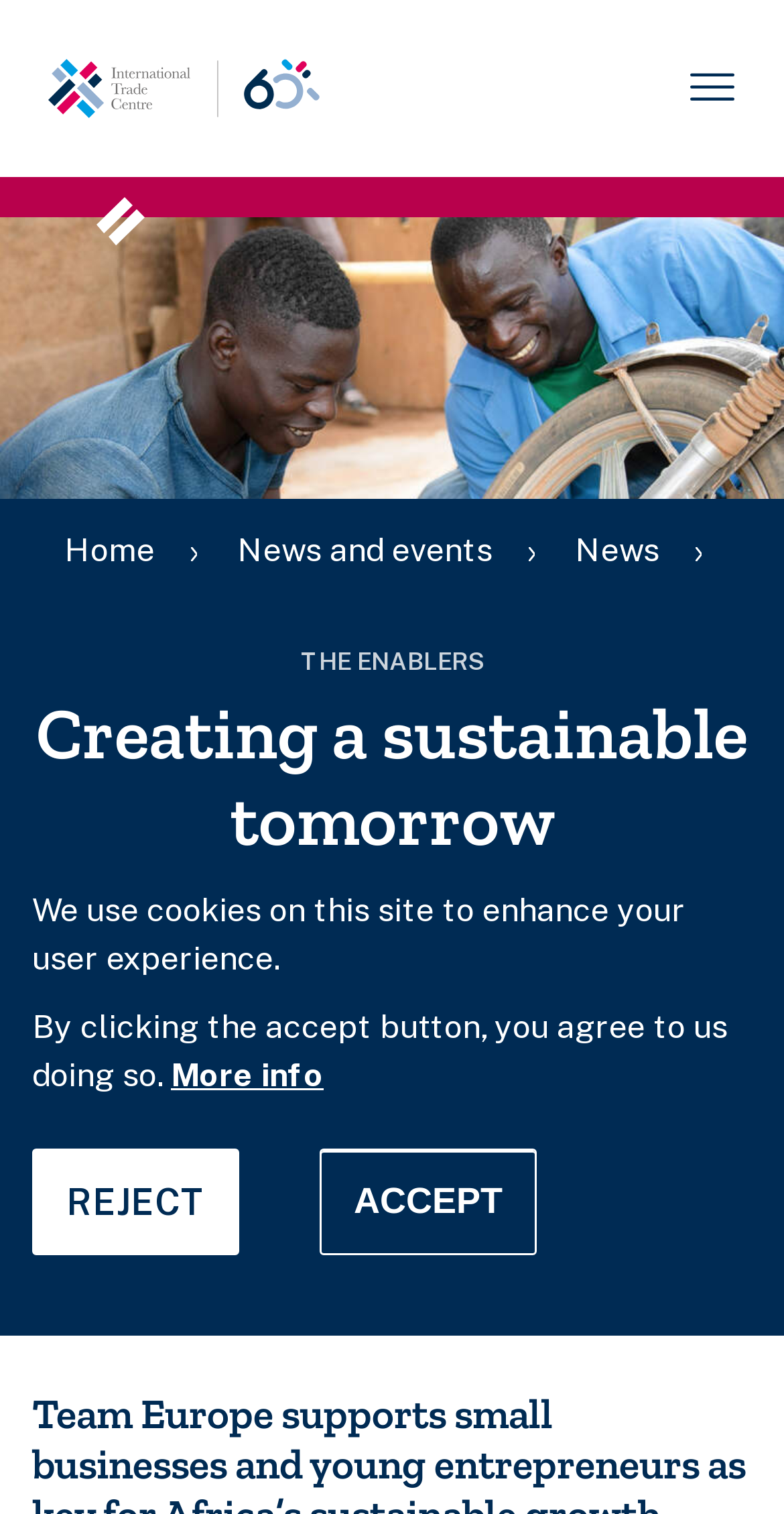Identify the first-level heading on the webpage and generate its text content.

Creating a sustainable tomorrow